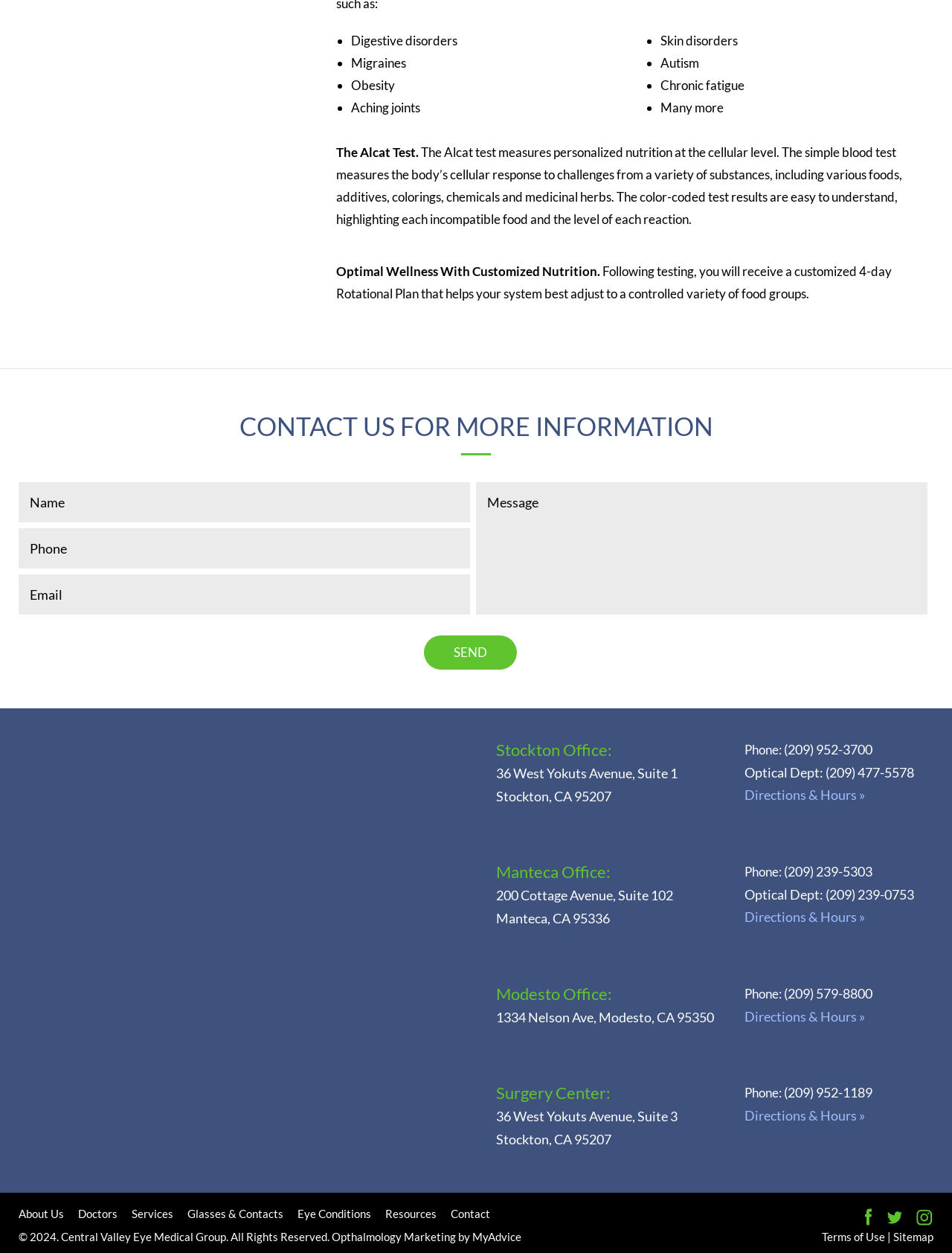What is the purpose of the contact form?
Please provide an in-depth and detailed response to the question.

The contact form on the webpage is intended for users to request more information about the services or offices. It has fields for name, email, phone number, and message, and a 'Send' button to submit the inquiry.